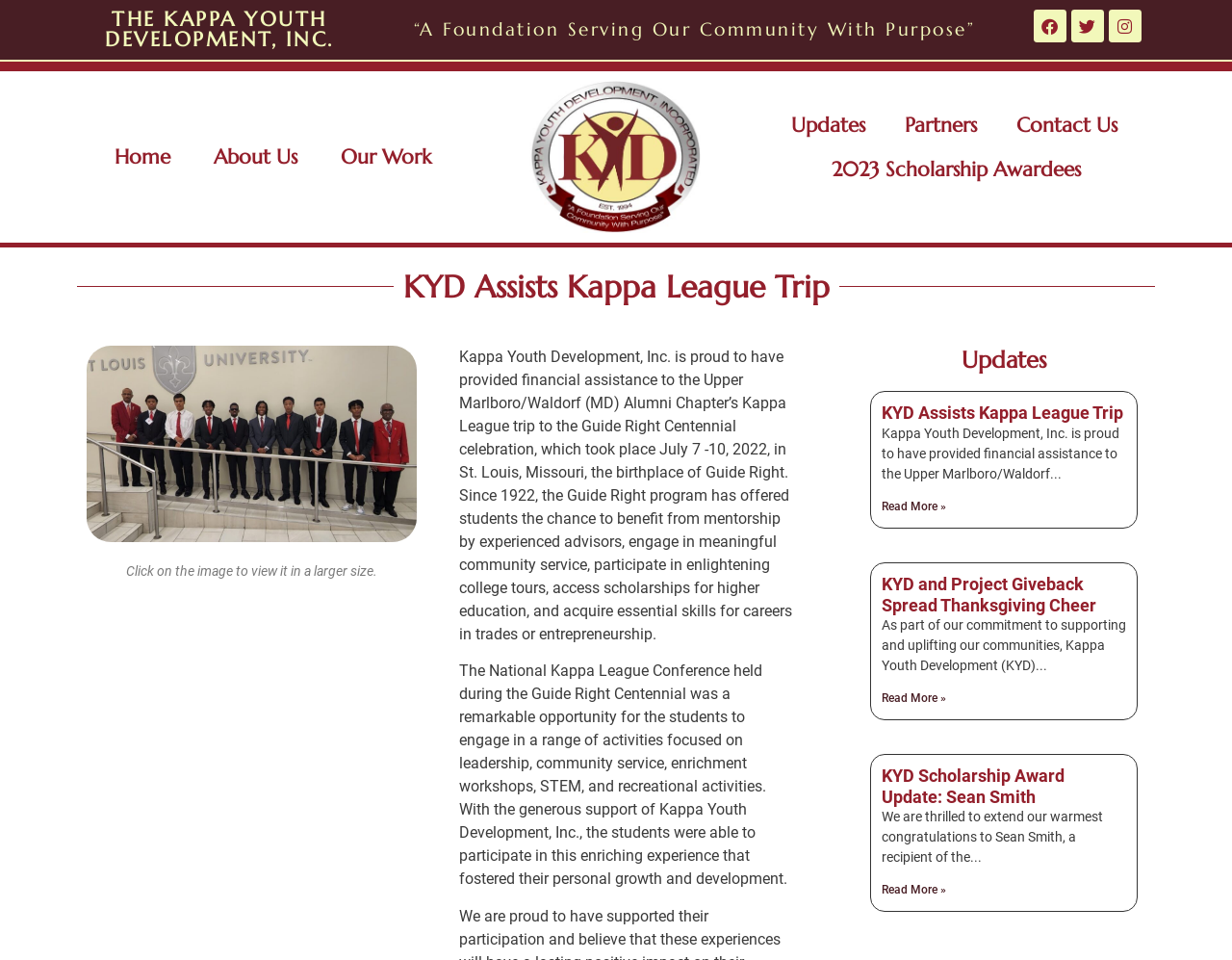What type of activities did the students engage in during the National Kappa League Conference?
Provide a detailed and extensive answer to the question.

The webpage states that the students participated in a range of activities focused on leadership, community service, enrichment workshops, STEM, and recreational activities during the National Kappa League Conference.